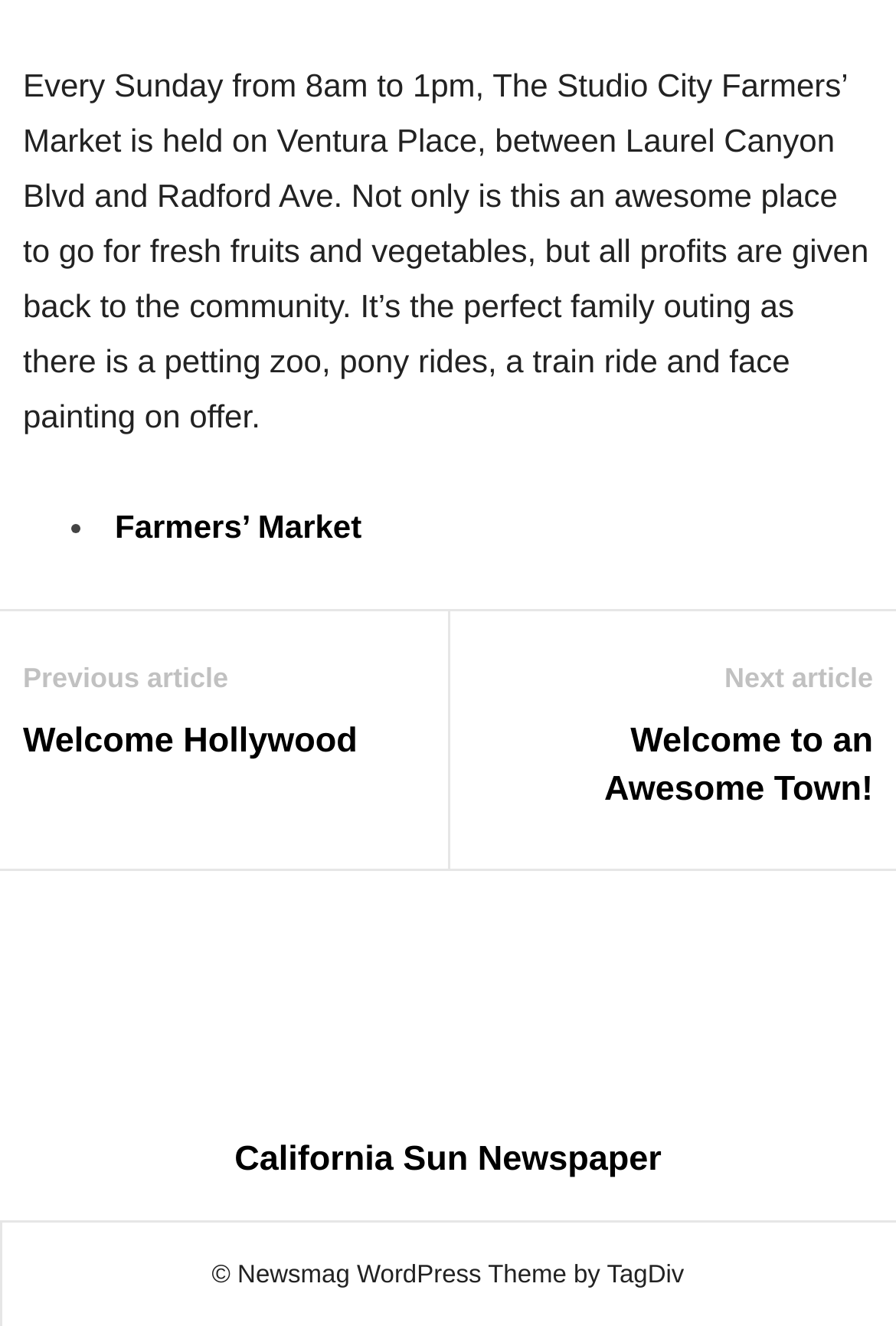What is the location of the farmers' market?
Answer the question using a single word or phrase, according to the image.

Ventura Place